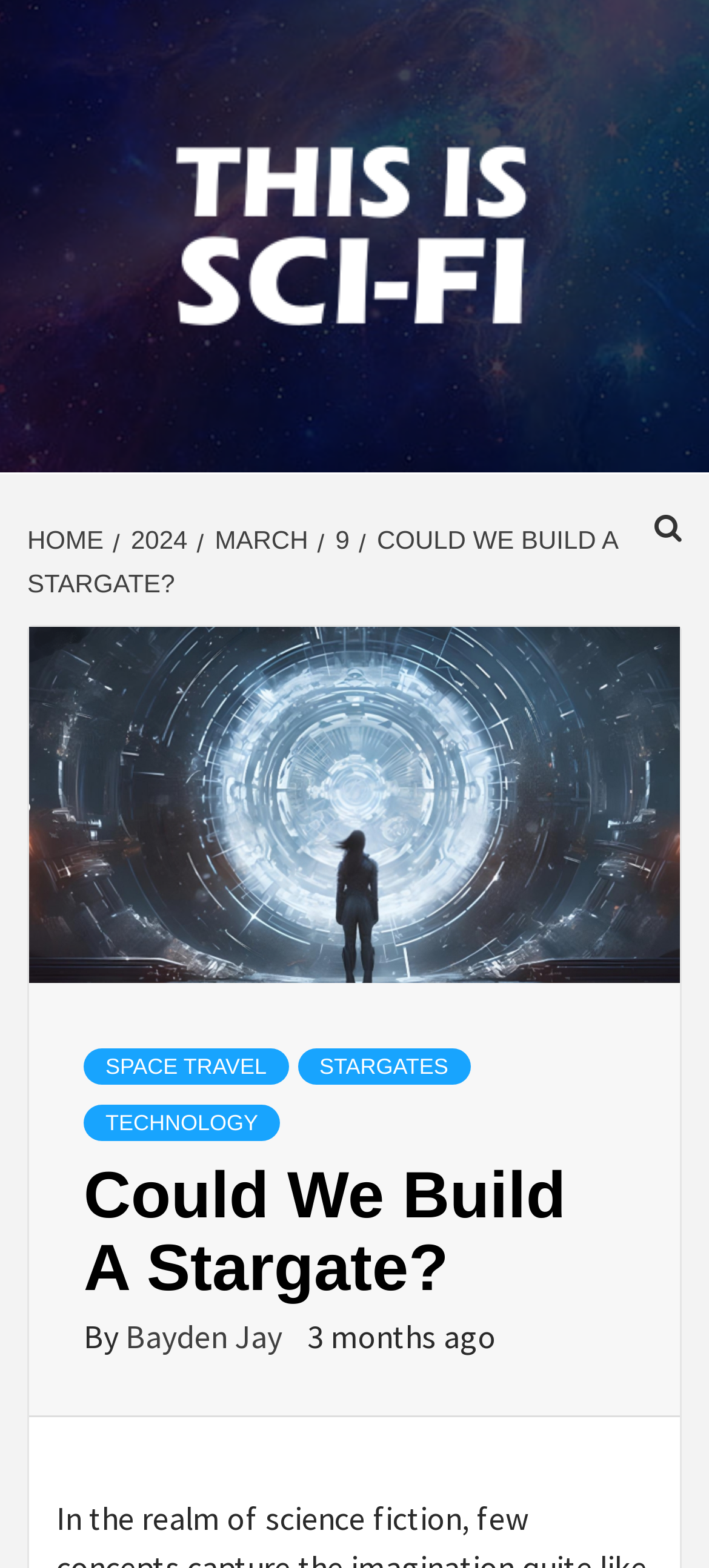Determine the bounding box coordinates for the element that should be clicked to follow this instruction: "read article by Bayden Jay". The coordinates should be given as four float numbers between 0 and 1, in the format [left, top, right, bottom].

[0.177, 0.839, 0.408, 0.866]